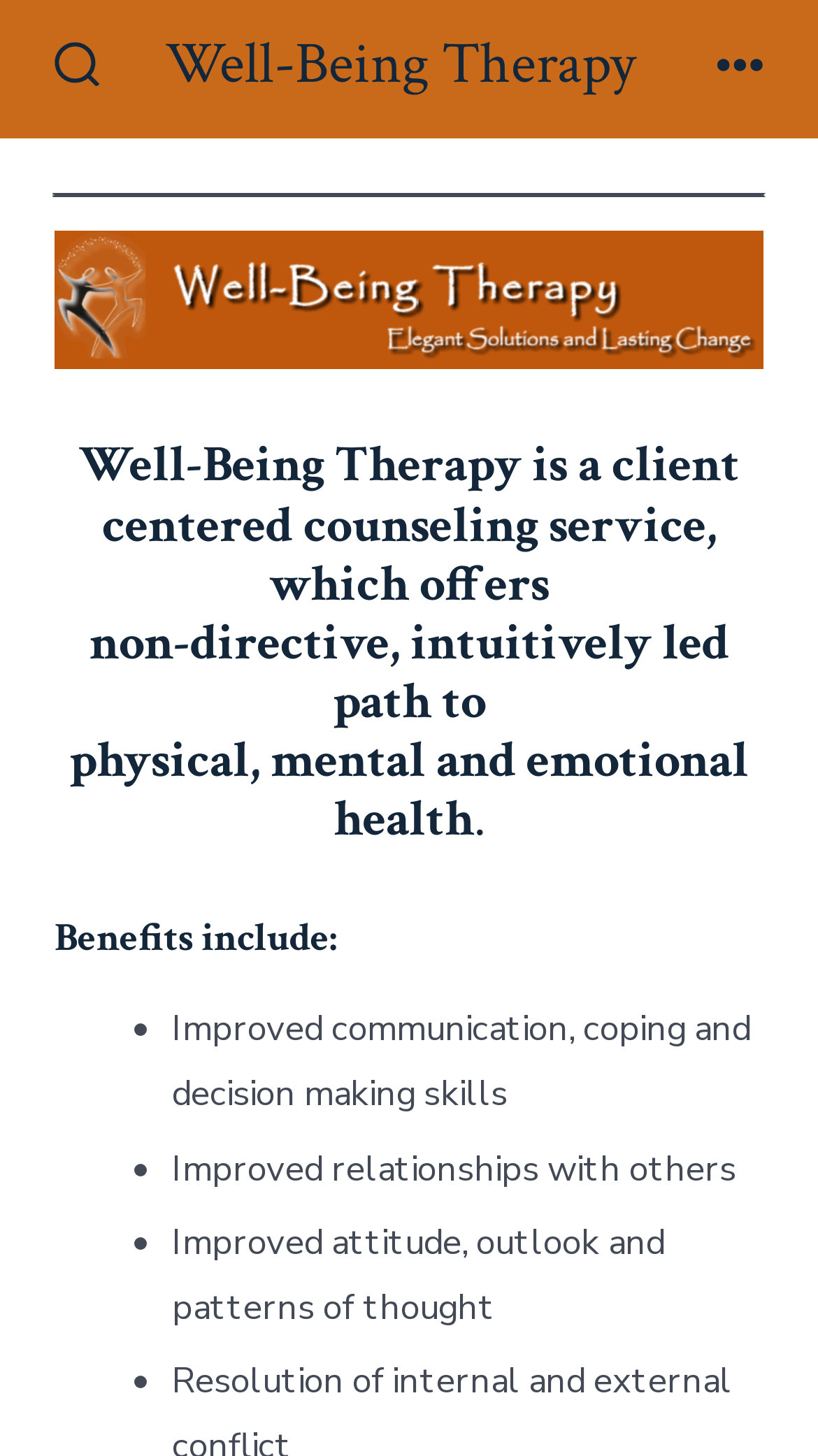How many benefits are listed on the webpage?
From the image, provide a succinct answer in one word or a short phrase.

4